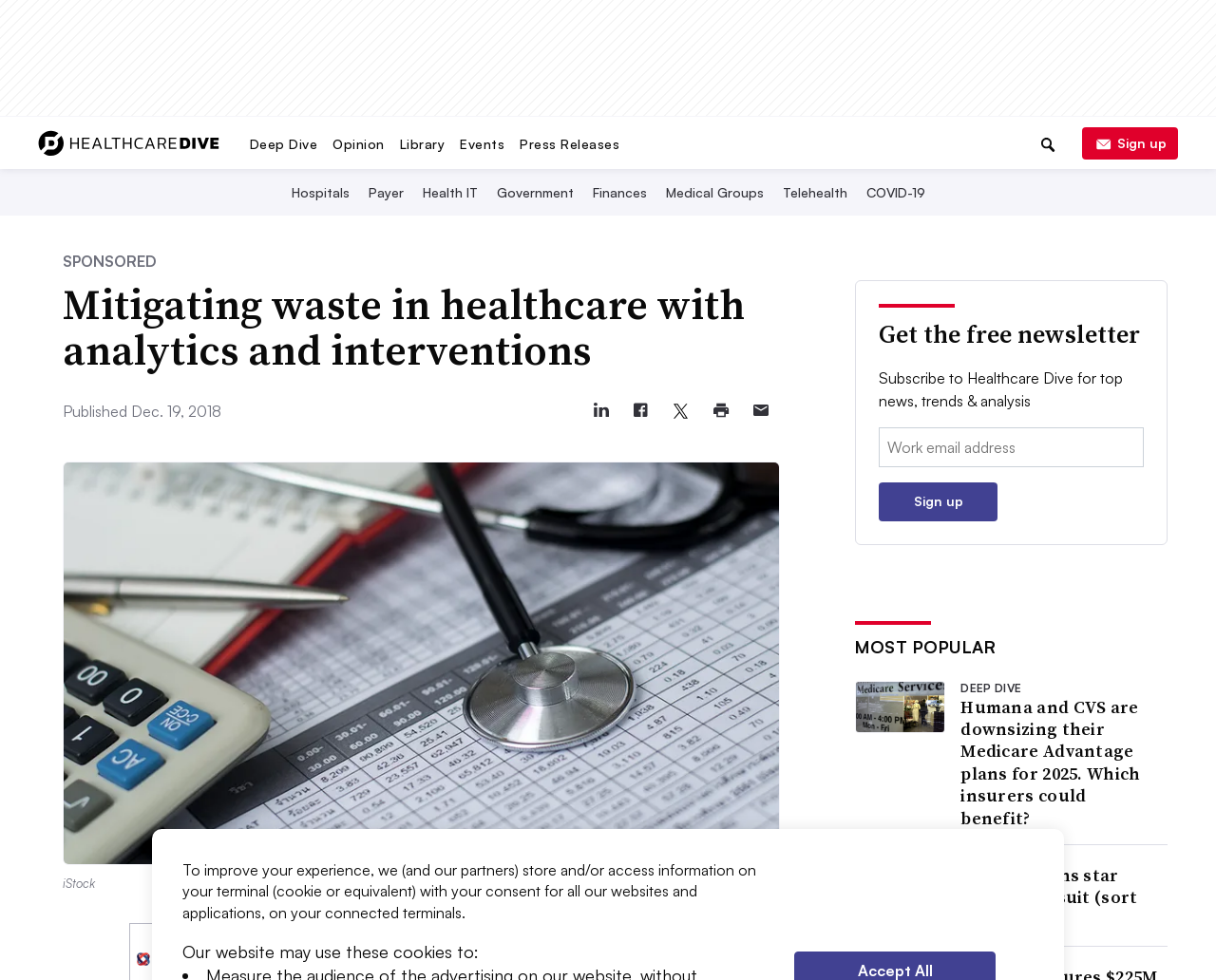Please identify the bounding box coordinates of the area that needs to be clicked to follow this instruction: "Read the article about mitigating waste in healthcare".

[0.052, 0.288, 0.642, 0.382]